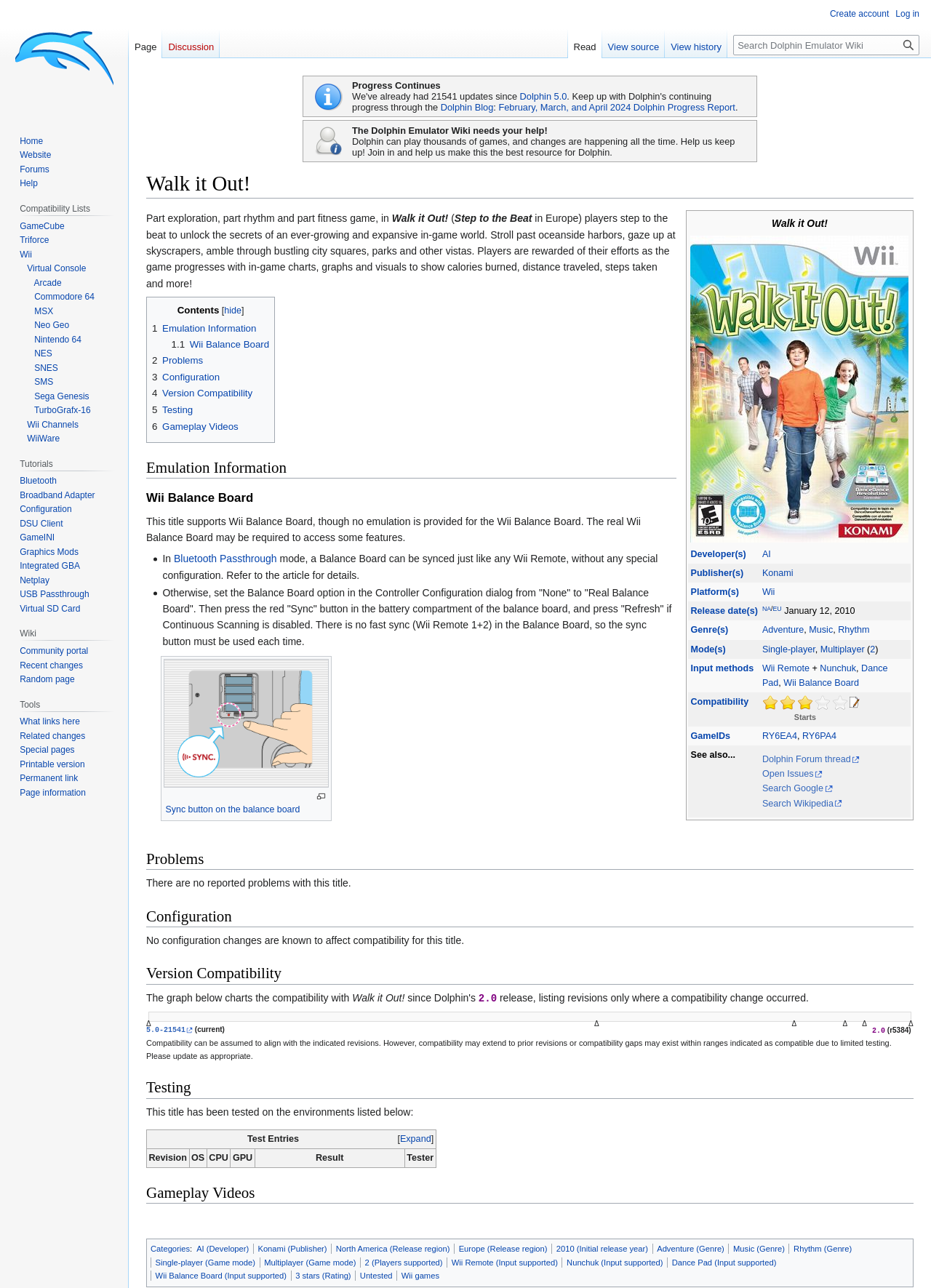Please locate the clickable area by providing the bounding box coordinates to follow this instruction: "Click on the Konami link".

[0.819, 0.441, 0.852, 0.449]